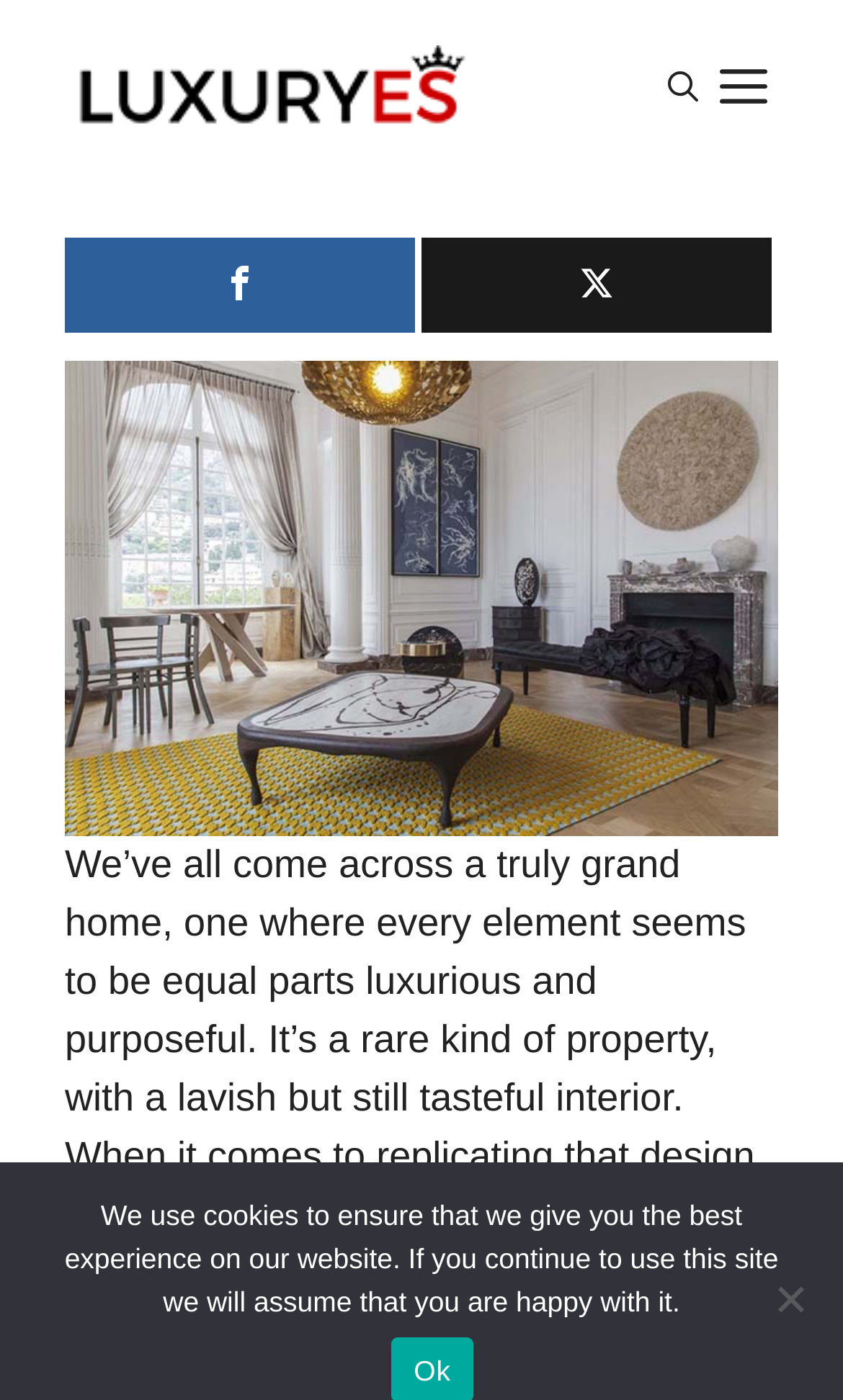Bounding box coordinates must be specified in the format (top-left x, top-left y, bottom-right x, bottom-right y). All values should be floating point numbers between 0 and 1. What are the bounding box coordinates of the UI element described as: Pin it Pin on Pinterest

None